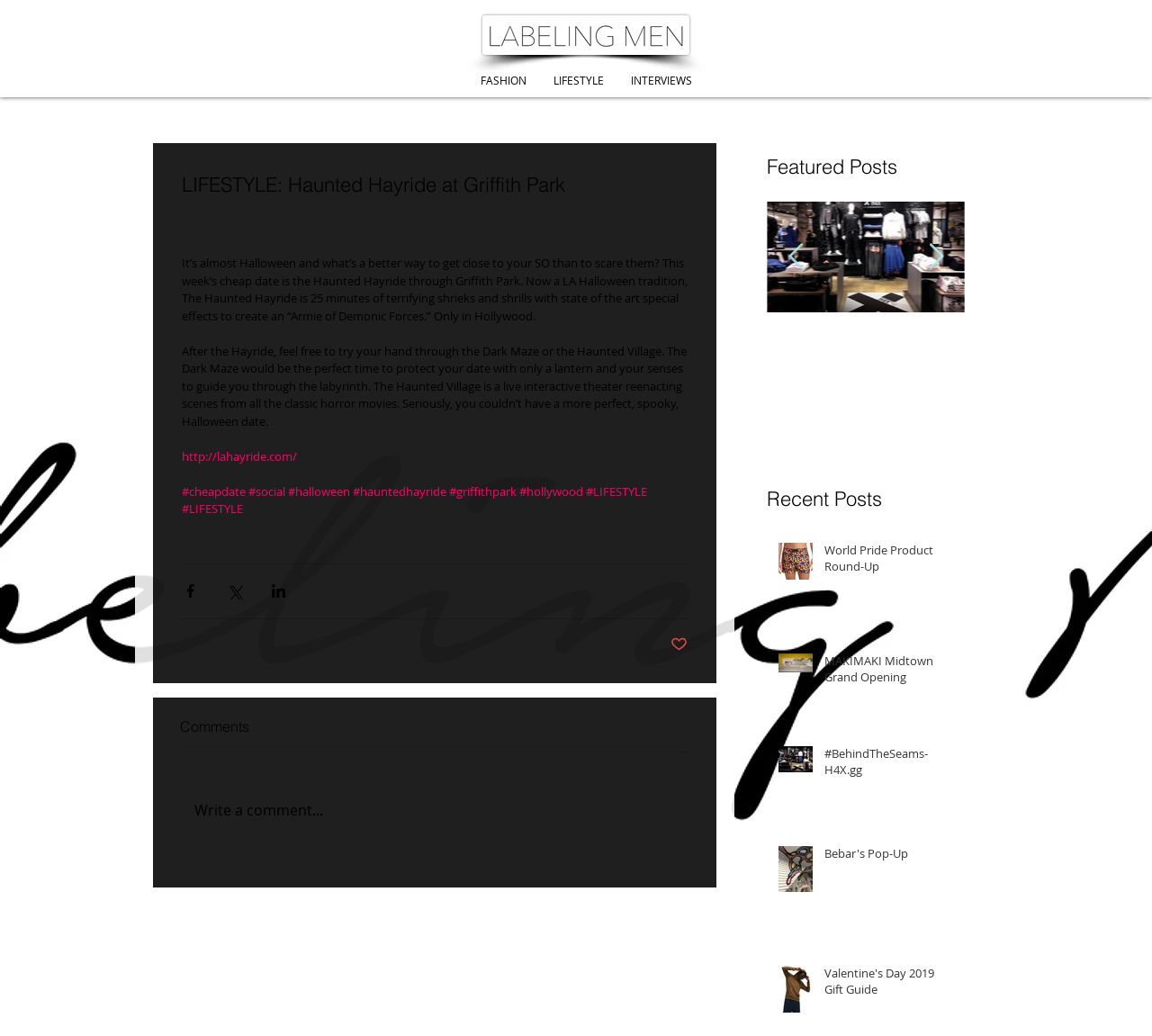Provide the bounding box for the UI element matching this description: "#hollywood".

[0.451, 0.466, 0.506, 0.482]